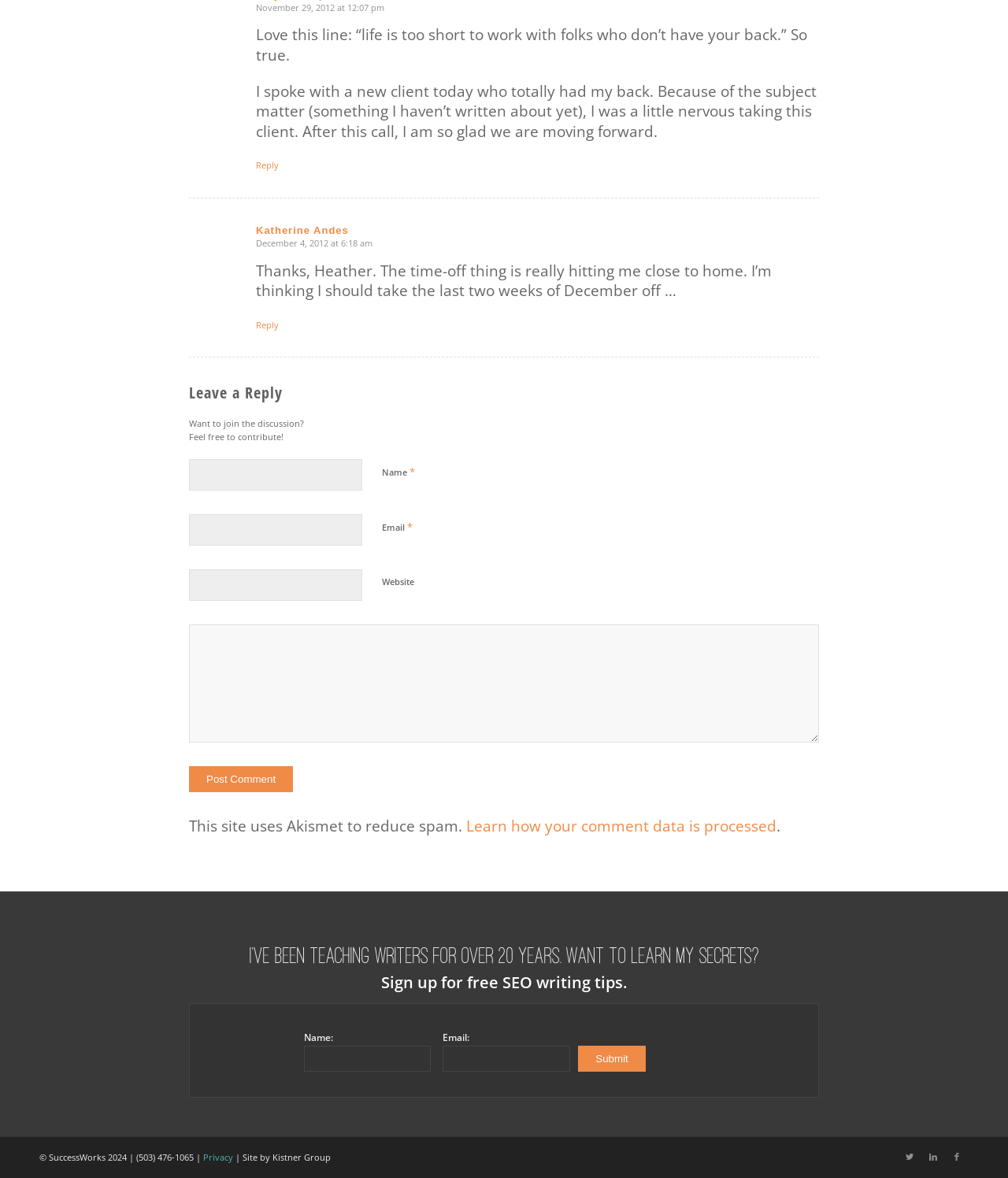Identify and provide the bounding box coordinates of the UI element described: "name="submit" value="Post Comment"". The coordinates should be formatted as [left, top, right, bottom], with each number being a float between 0 and 1.

[0.188, 0.651, 0.291, 0.673]